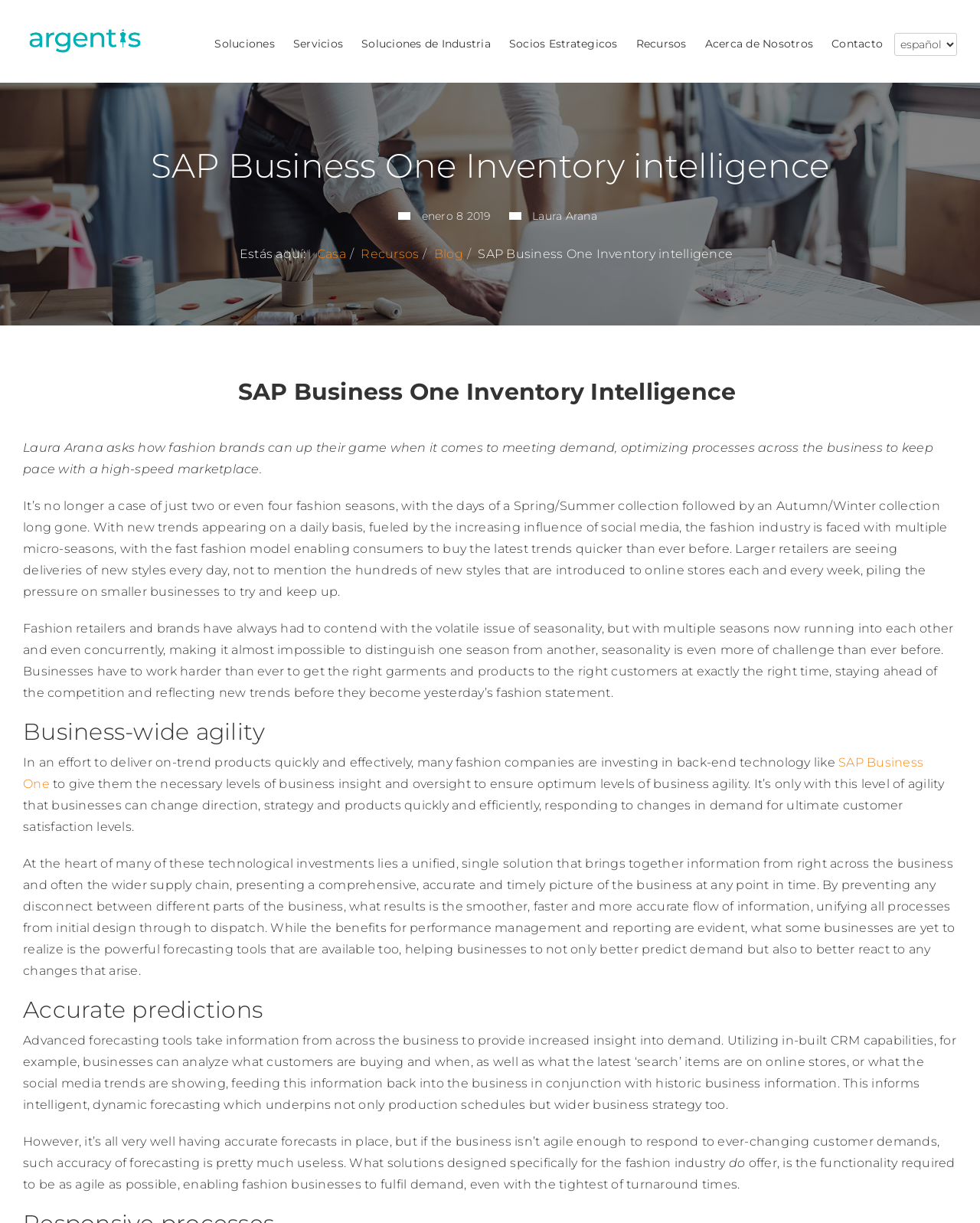Illustrate the webpage's structure and main components comprehensively.

The webpage is about SAP Business One Inventory Intelligence, a solution for fashion brands to optimize their processes and meet demand in a high-speed marketplace. At the top of the page, there is a logo image and a navigation menu with links to various sections, including "Soluciones", "Servicios", "Soluciones de Industria", "Socios Estrategicos", "Recursos", "Acerca de Nosotros", and "Contacto". 

Below the navigation menu, there is a heading "SAP Business One Inventory Intelligence" followed by a static text "enero 8 2019" and a link to the author "Laura Arana". A breadcrumb navigation is located below, showing the current location of the page.

The main content of the page is divided into sections, each with a heading. The first section discusses the challenges faced by fashion brands in meeting demand, with multiple micro-seasons and fast fashion models. The text explains how fashion retailers and brands need to work harder to get the right products to the right customers at the right time.

The second section, "Business-wide agility", talks about the importance of back-end technology, such as SAP Business One, in delivering on-trend products quickly and effectively. This technology provides business insight and oversight, enabling businesses to change direction quickly and efficiently.

The third section, "Accurate predictions", discusses the benefits of advanced forecasting tools that take information from across the business to provide increased insight into demand. These tools utilize CRM capabilities to analyze customer behavior and inform intelligent, dynamic forecasting.

Throughout the page, there are several paragraphs of text, with headings and links to related topics. The overall layout is organized, with clear headings and concise text.